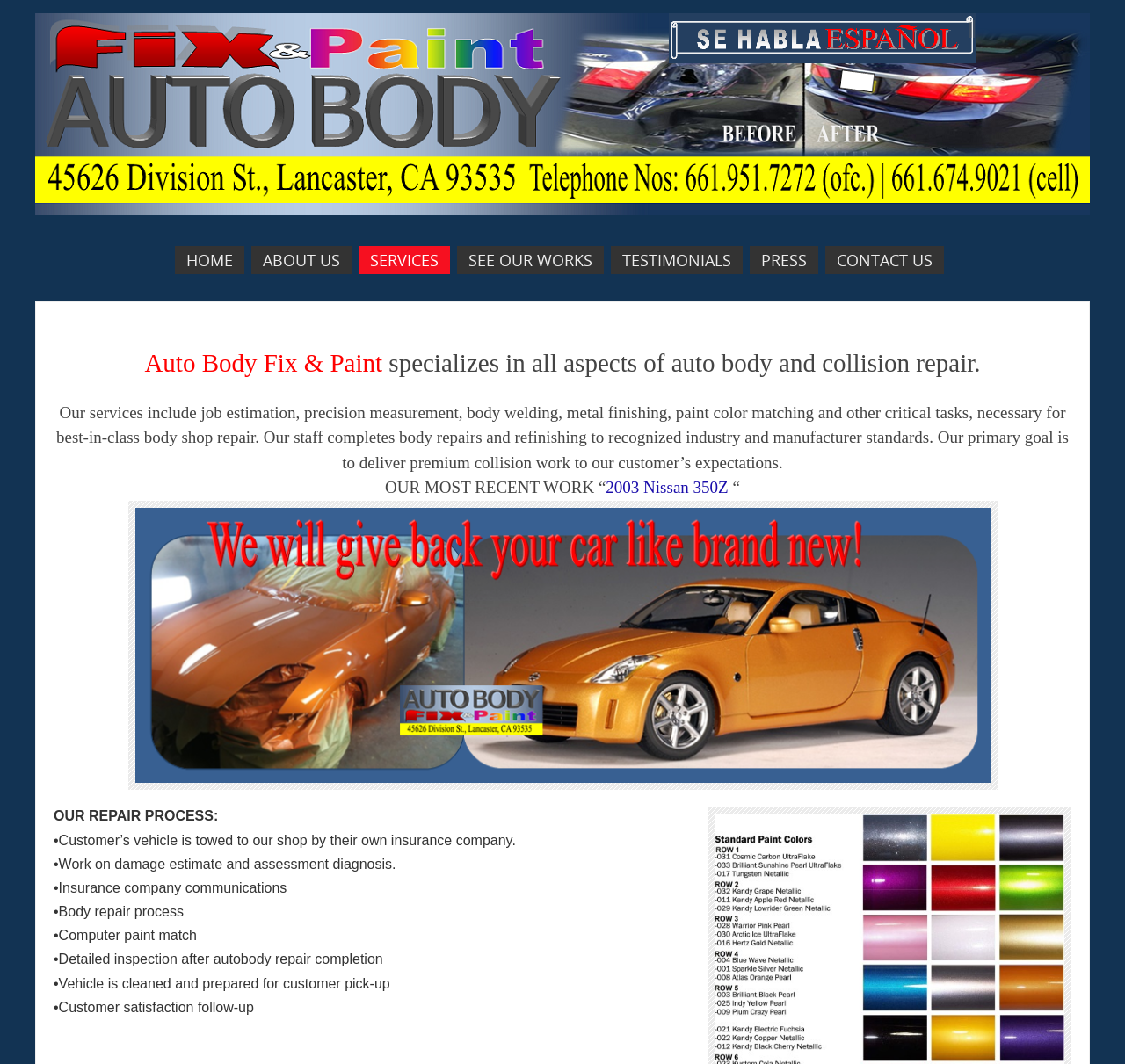Give a full account of the webpage's elements and their arrangement.

This webpage is about the services offered by Auto Body Fix and Paint, an auto body and collision repair shop. At the top, there is a navigation menu with seven links: HOME, ABOUT US, SERVICES, SEE OUR WORKS, TESTIMONIALS, PRESS, and CONTACT US. 

Below the navigation menu, there is a heading that describes the shop's specialization in auto body and collision repair. The heading is followed by a longer description of the services they offer, including job estimation, precision measurement, body welding, and paint color matching. This description also mentions their goal of delivering premium collision work to customers' expectations.

On the same level as the service description, there is a link to "2003 Nissan 350Z", which is likely a showcase of their recent work. Below this link, there is a call-to-action link "Bring back car like brand new" accompanied by an image with the same text. 

Further down, there is a section titled "OUR REPAIR PROCESS" with a list of eight steps, including towing the vehicle to their shop, working on damage estimates, insurance company communications, body repair, computer paint match, detailed inspection, vehicle cleaning, and customer satisfaction follow-up. Each step is described in a short sentence.